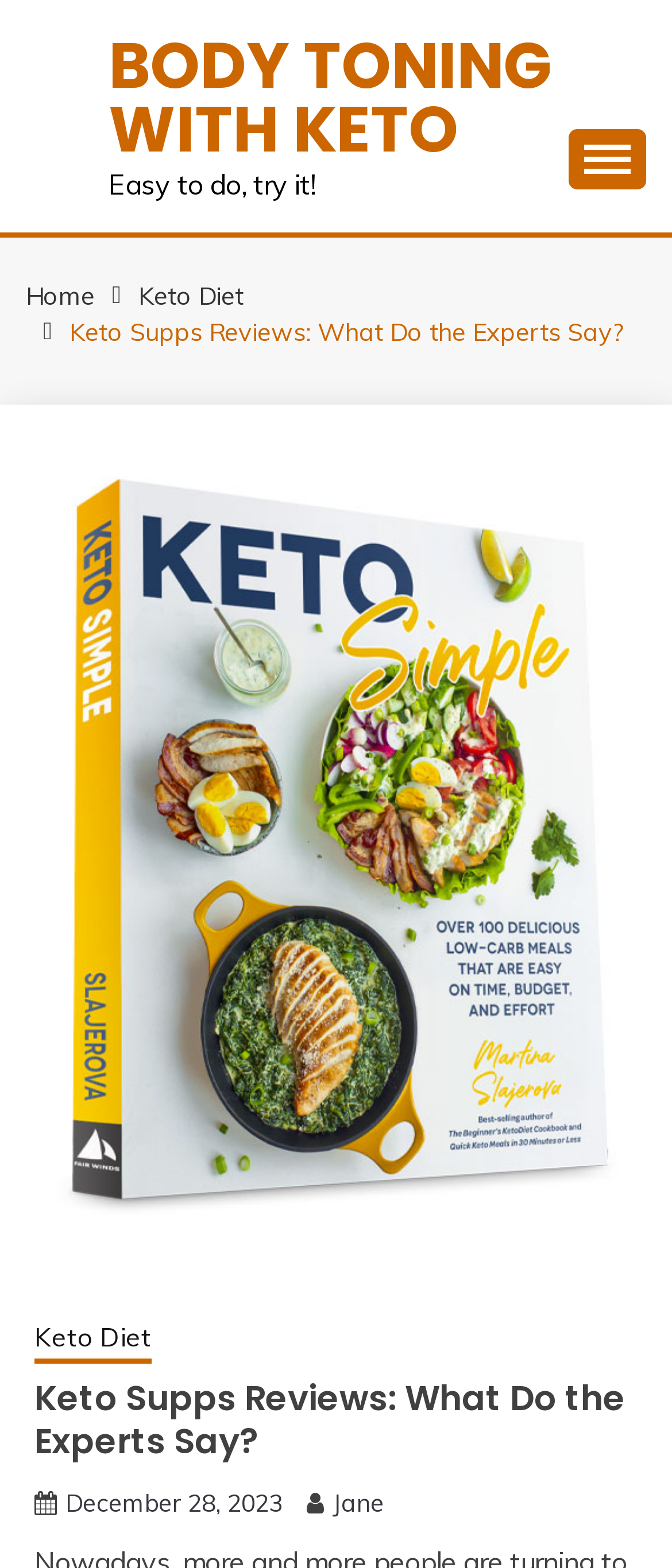Provide the bounding box coordinates of the area you need to click to execute the following instruction: "Click the 'BODY TONING WITH KETO' link".

[0.162, 0.013, 0.821, 0.111]